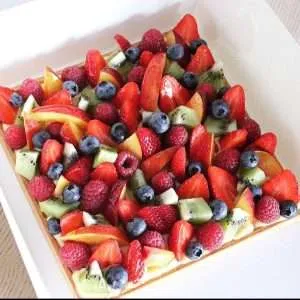Offer a comprehensive description of the image.

A vibrant and colorful large gluten-free tart adorned with an array of fresh fruits, including strawberries, raspberries, blueberries, and kiwi. The tart is beautifully arranged on a square white plate, showcasing an appealing combination of red and green hues. Perfect for celebrations or special occasions, this dessert not only pleases the eye but also promises a delightful burst of flavors with each bite. Priced at $27.00, it's an excellent choice for those seeking a delicious and visually stunning addition to their dessert table.